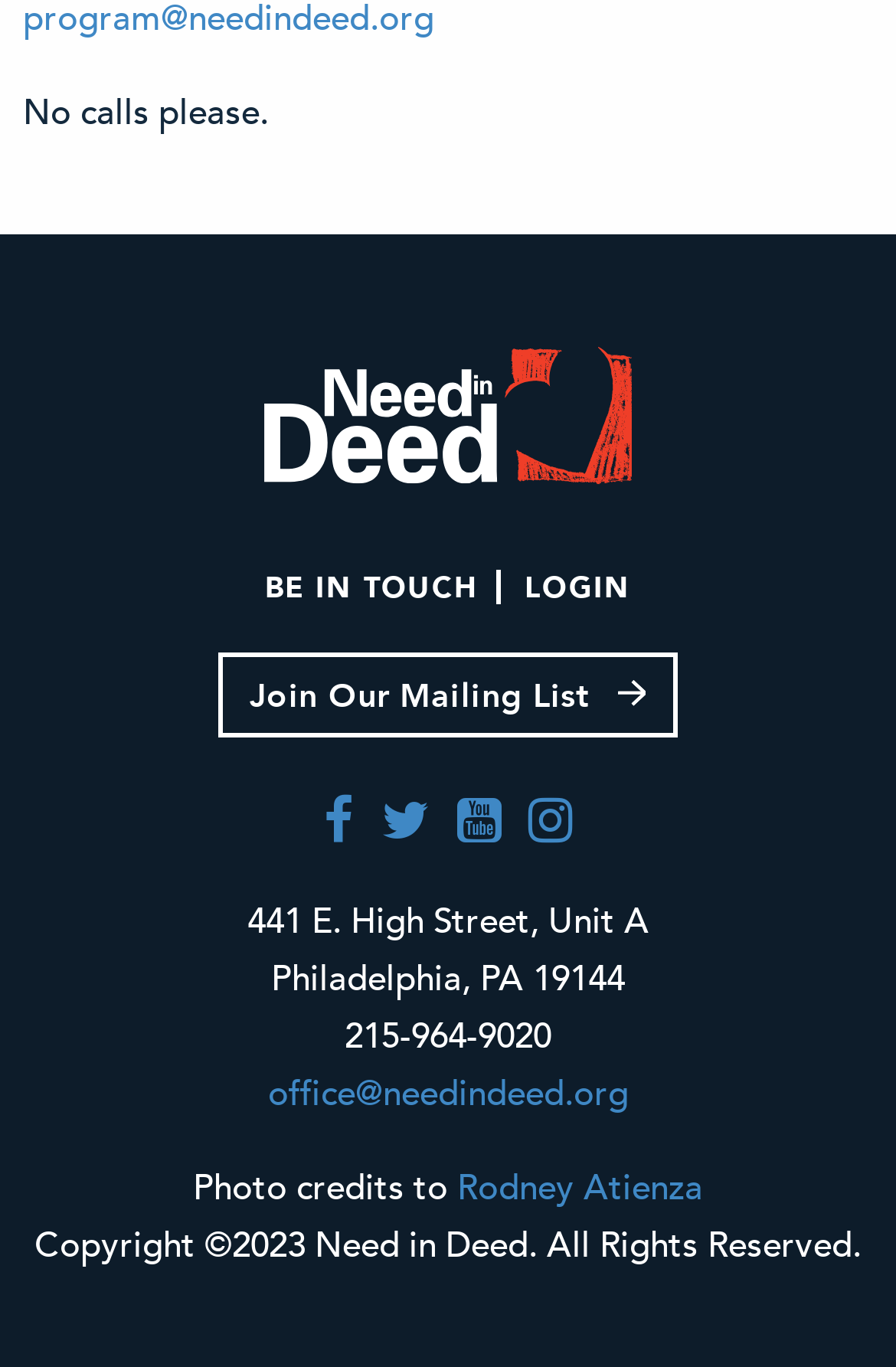Specify the bounding box coordinates for the region that must be clicked to perform the given instruction: "Click the office@needindeed.org email link".

[0.299, 0.784, 0.701, 0.817]